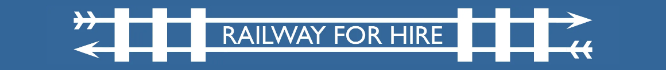Give a one-word or phrase response to the following question: What is the purpose of the image?

Welcoming invitation